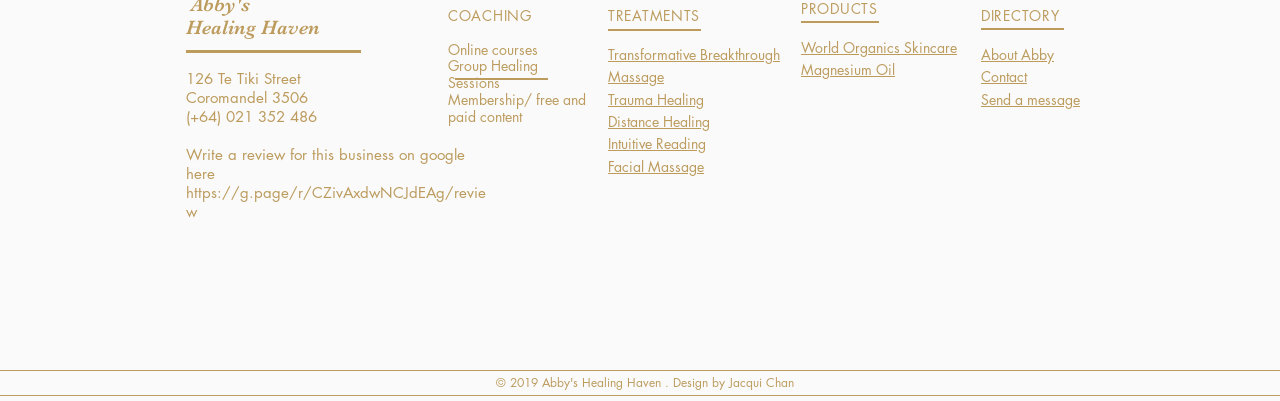Use the information in the screenshot to answer the question comprehensively: What types of treatments are offered?

I found the types of treatments offered by looking at the heading elements that contain the treatment names, such as 'Transformative Breakthrough', 'Massage', 'Trauma Healing', and so on. These headings are all located under the 'TREATMENTS' heading.